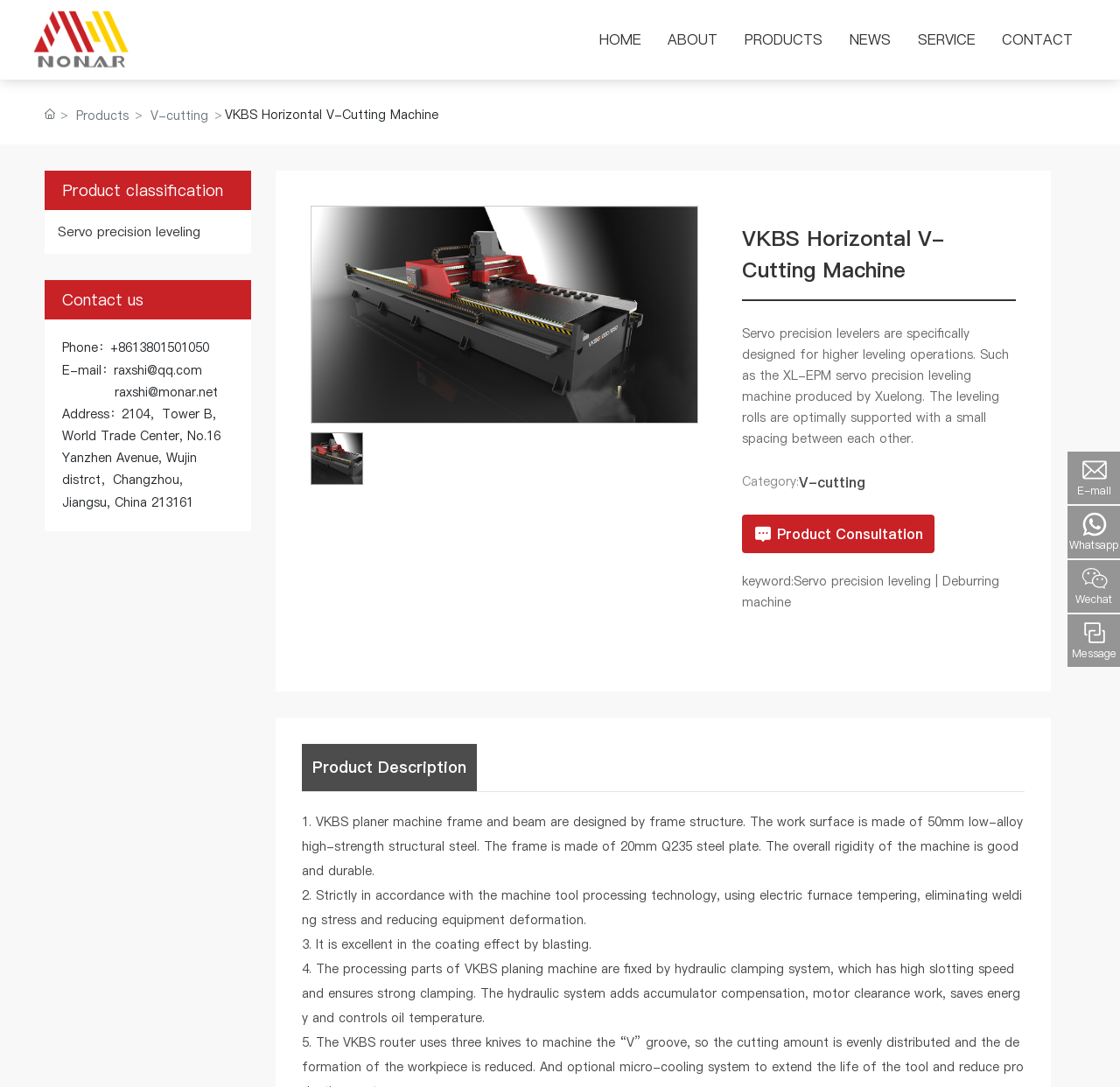Give a detailed explanation of the elements present on the webpage.

The webpage is about the VKBS Horizontal V-Cutting Machine, a product offered by Changzhou Monar International Trading. At the top left corner, there is a logo of the company, accompanied by a link to the company's homepage. 

On the top navigation bar, there are six links: HOME, ABOUT, PRODUCTS, NEWS, SERVICE, and CONTACT, arranged from left to right. 

Below the navigation bar, there is a section with a heading "Product classification" and a link to "Servo precision leveling". 

To the right of this section, there is a product description area, which displays the title "VKBS Horizontal V-Cutting Machine" and a brief introduction to the product. 

Below the product title, there are four paragraphs describing the features and specifications of the VKBS planer machine, including its frame structure, work surface material, and hydraulic clamping system. 

On the right side of the product description area, there are three links: "V-cutting", "Product Consultation", and a keyword list including "Servo precision leveling" and "Deburring machine". 

At the bottom of the page, there is a contact information section, which includes phone number, email addresses, and a physical address. There are also four social media links: E-mail, Whatsapp, Wechat, and Message, each accompanied by an icon.